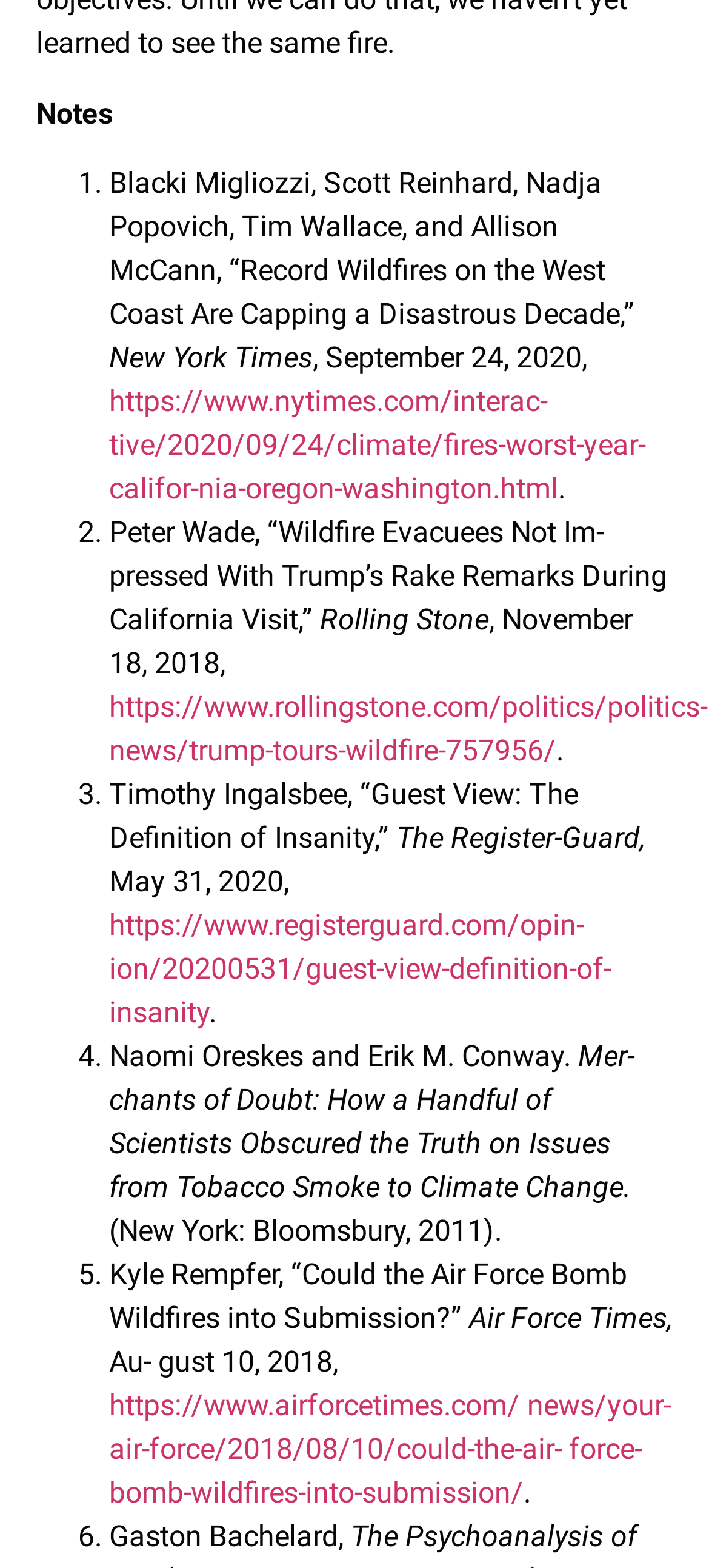What is the title of the book mentioned?
Refer to the image and provide a one-word or short phrase answer.

Merchants of Doubt